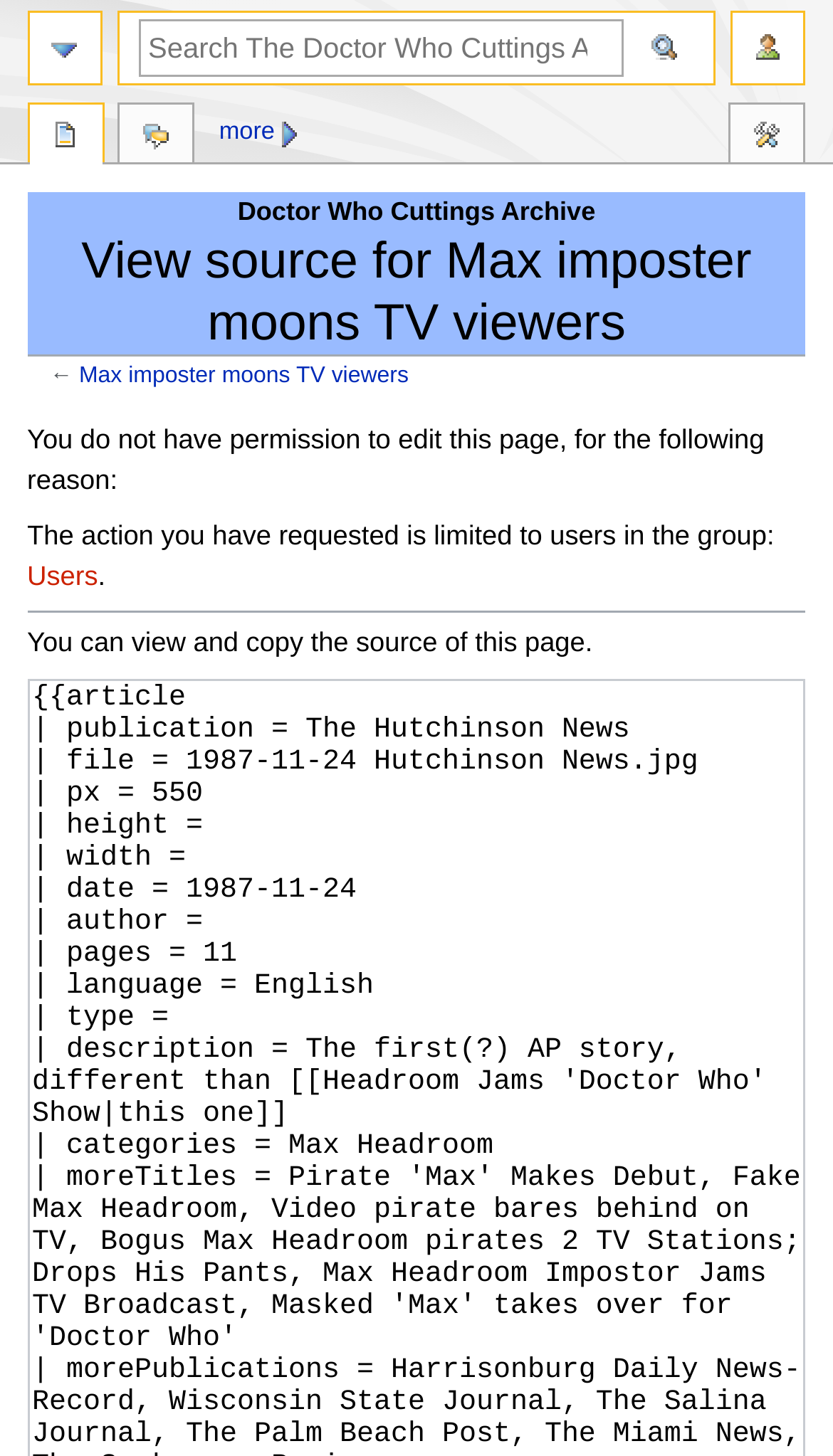Answer the question briefly using a single word or phrase: 
What is the orientation of the separator?

Horizontal